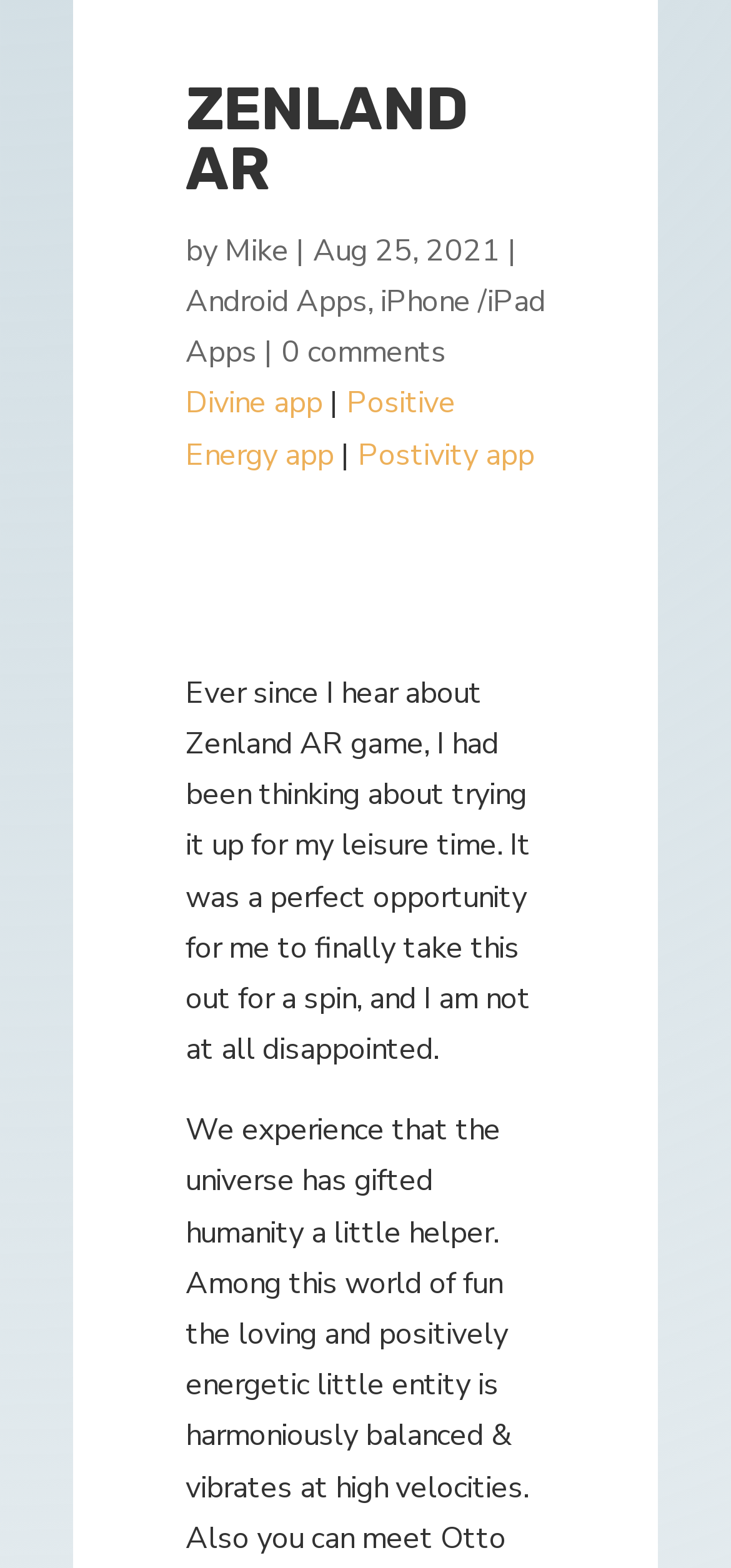Determine the bounding box for the described UI element: "Hayhurst".

None